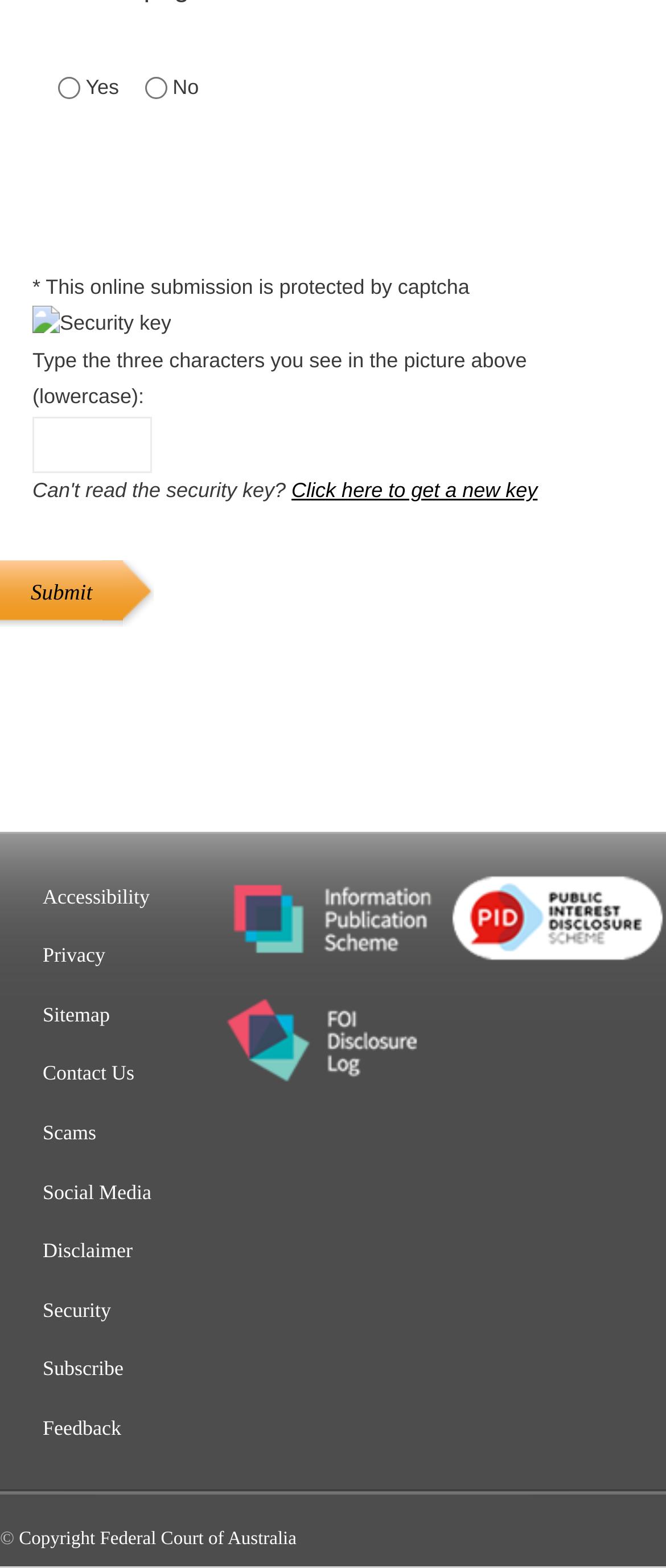Locate the bounding box coordinates of the element to click to perform the following action: 'Submit the form'. The coordinates should be given as four float values between 0 and 1, in the form of [left, top, right, bottom].

[0.0, 0.357, 0.185, 0.399]